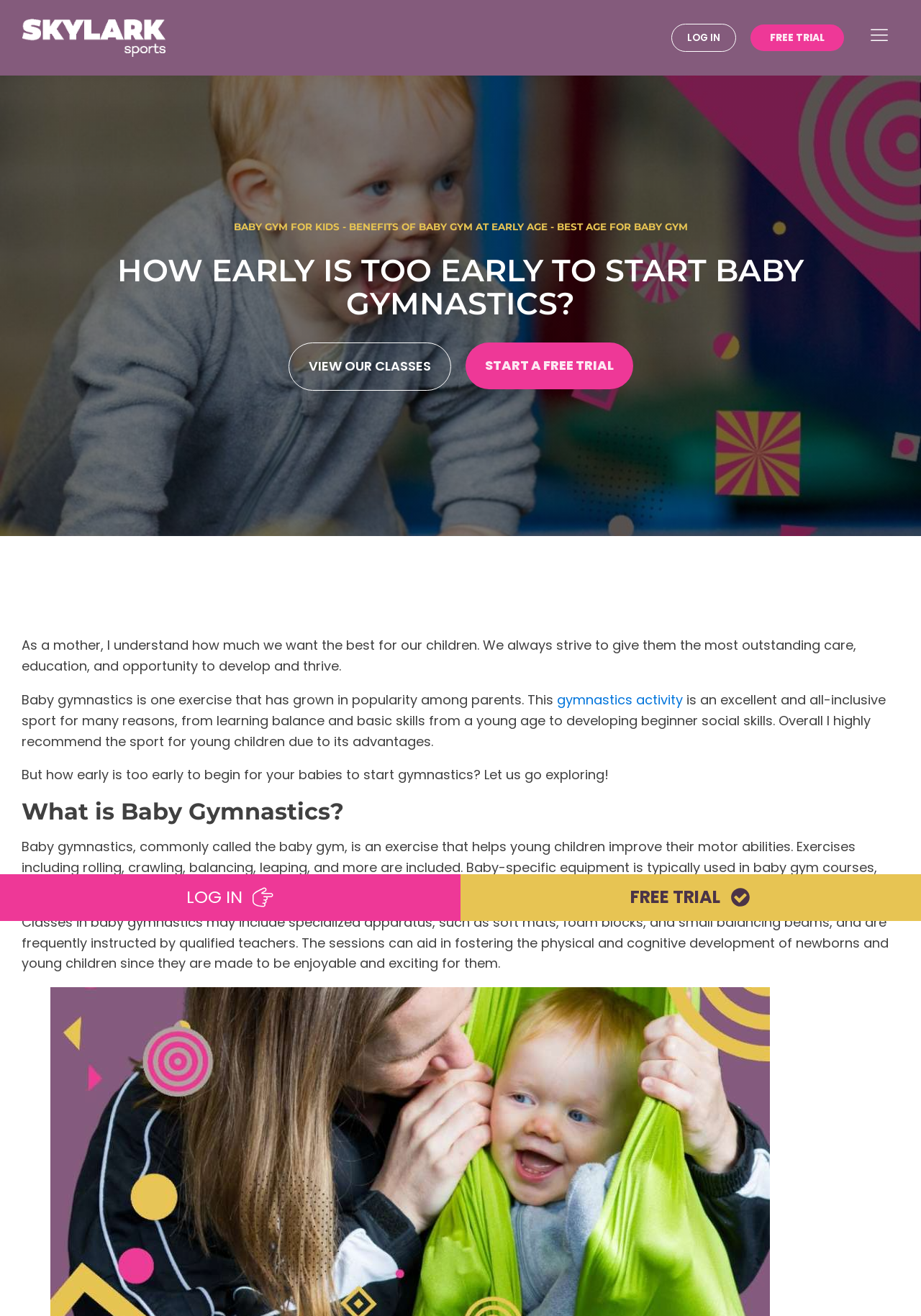Can you find and generate the webpage's heading?

BABY GYM FOR KIDS - BENEFITS OF BABY GYM AT EARLY AGE - BEST AGE FOR BABY GYM